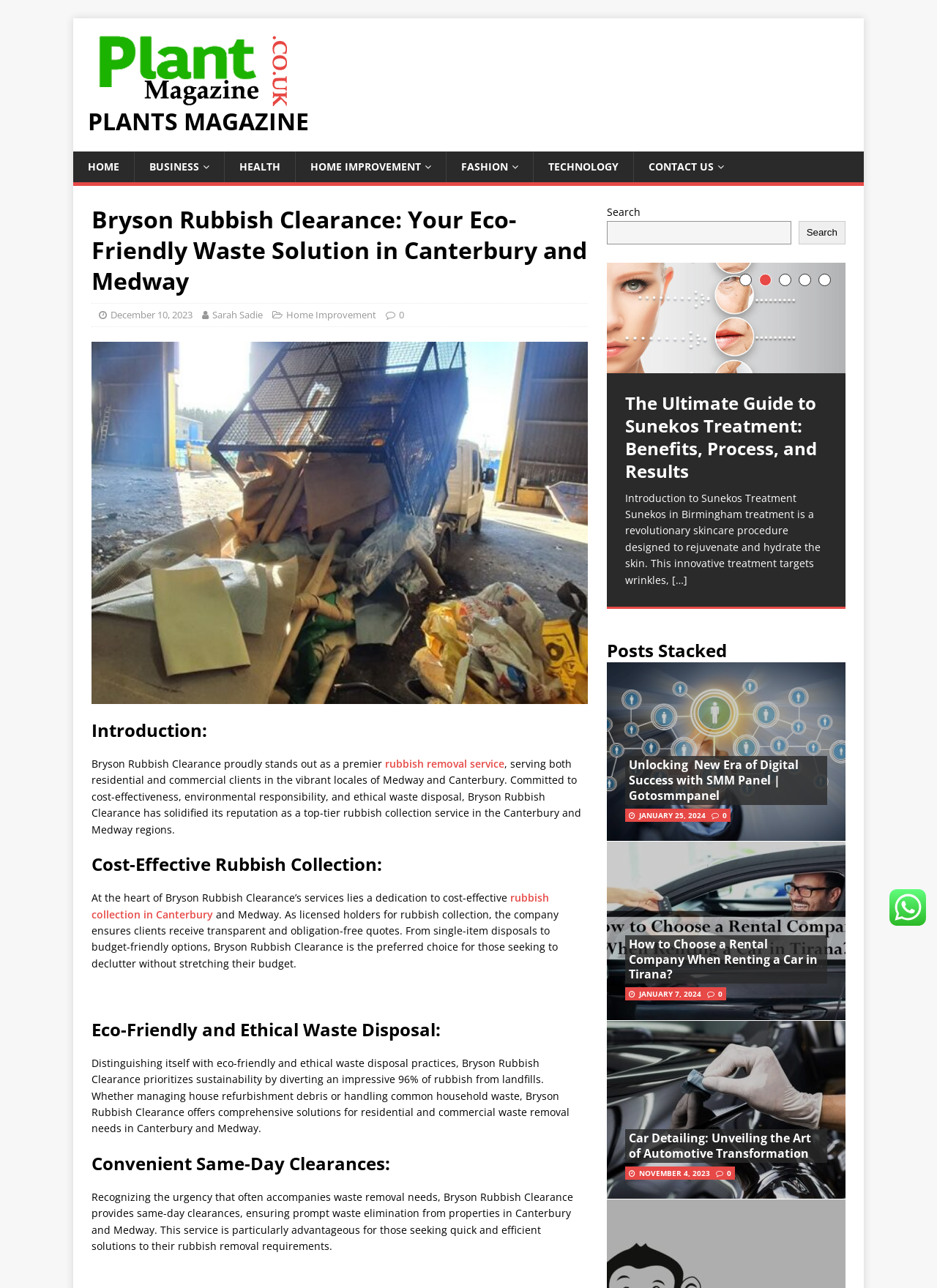Could you indicate the bounding box coordinates of the region to click in order to complete this instruction: "Read the article 'The Ultimate Guide on How to Choose the Right Grass Seed for Your Lawn'".

[0.647, 0.204, 0.902, 0.283]